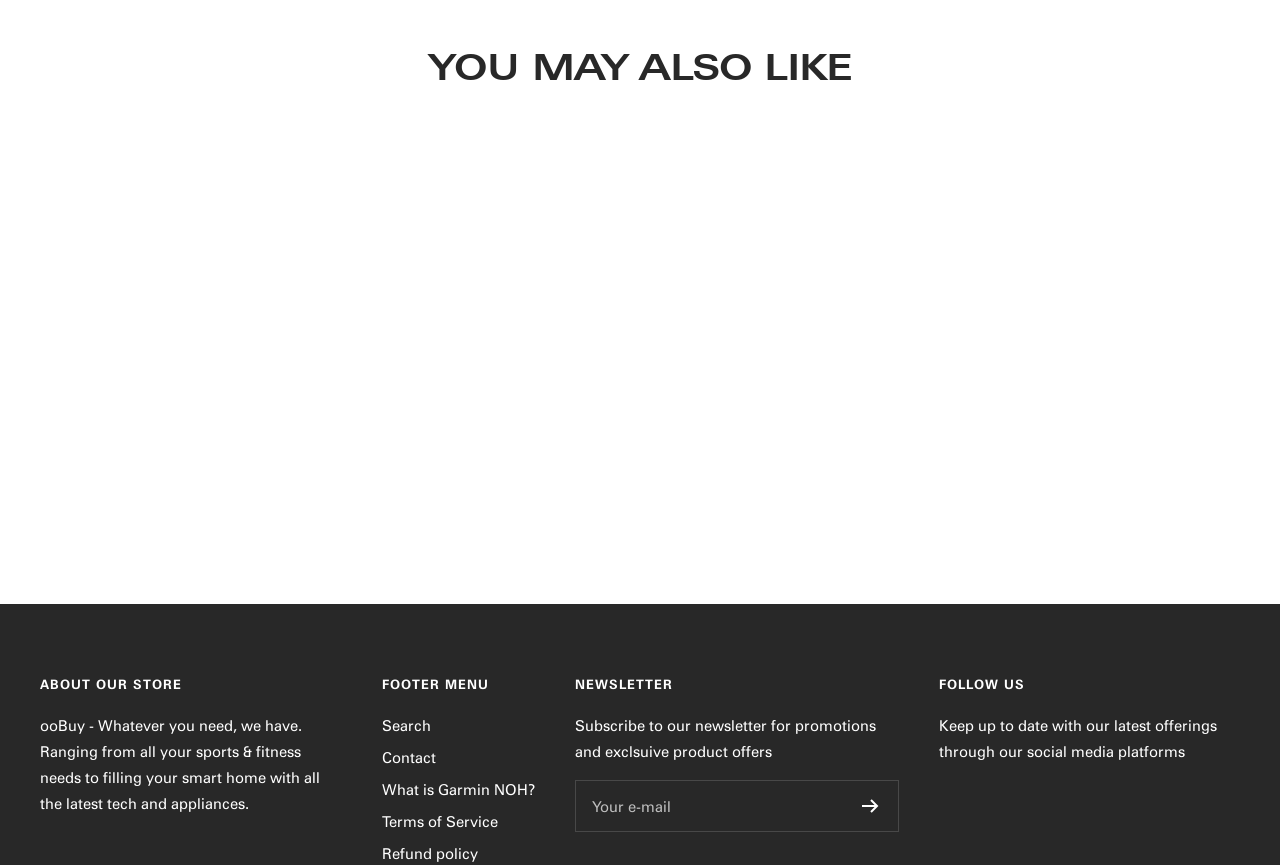Locate the bounding box coordinates of the element that needs to be clicked to carry out the instruction: "Click on the 'Register' button". The coordinates should be given as four float numbers ranging from 0 to 1, i.e., [left, top, right, bottom].

[0.674, 0.924, 0.687, 0.94]